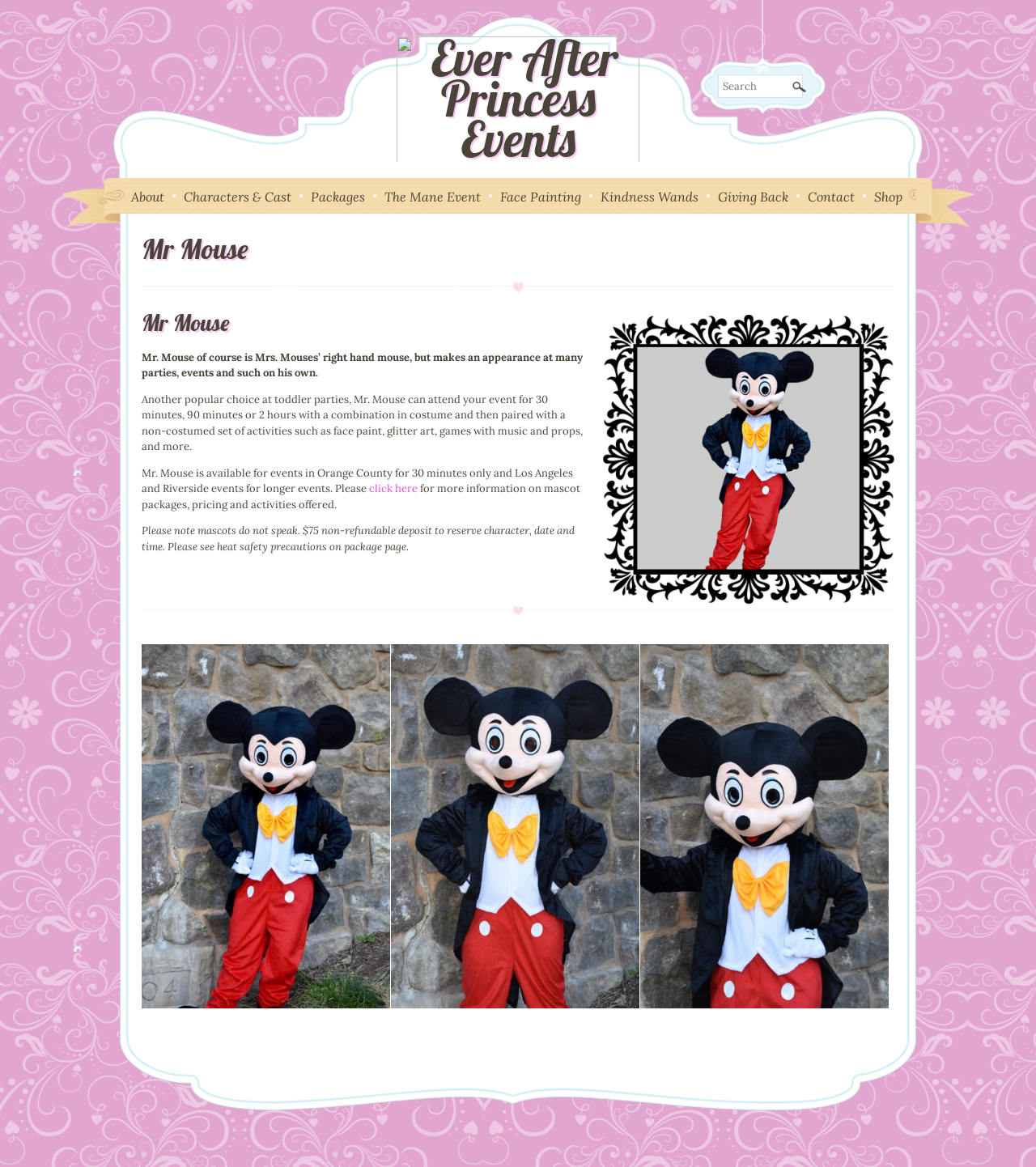Please identify the bounding box coordinates of the element that needs to be clicked to execute the following command: "Search for something". Provide the bounding box using four float numbers between 0 and 1, formatted as [left, top, right, bottom].

[0.693, 0.064, 0.775, 0.084]